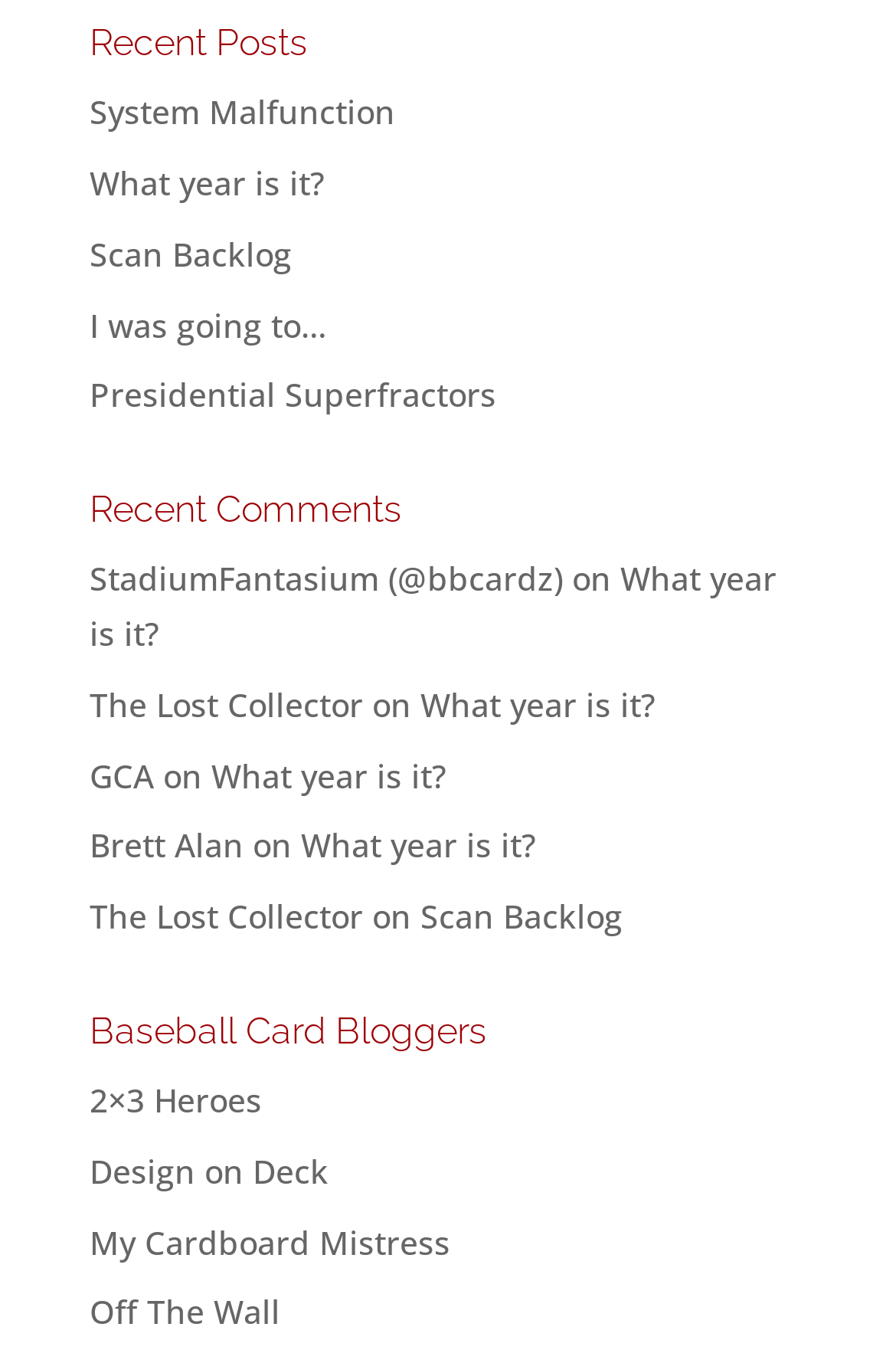Respond to the question with just a single word or phrase: 
How many sections are on the webpage?

3